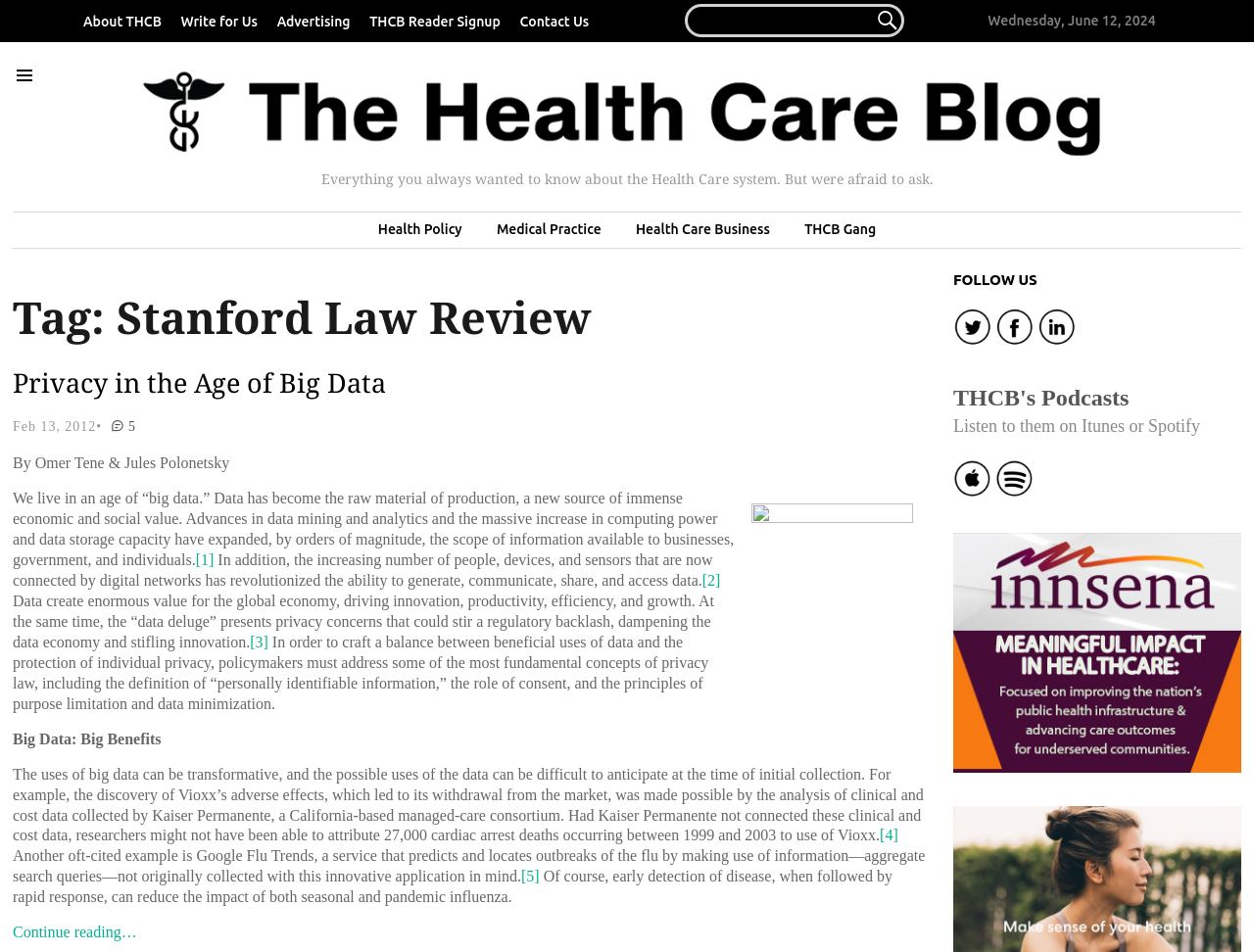Answer the question below with a single word or a brief phrase: 
What is the date of the article?

Feb 13, 2012